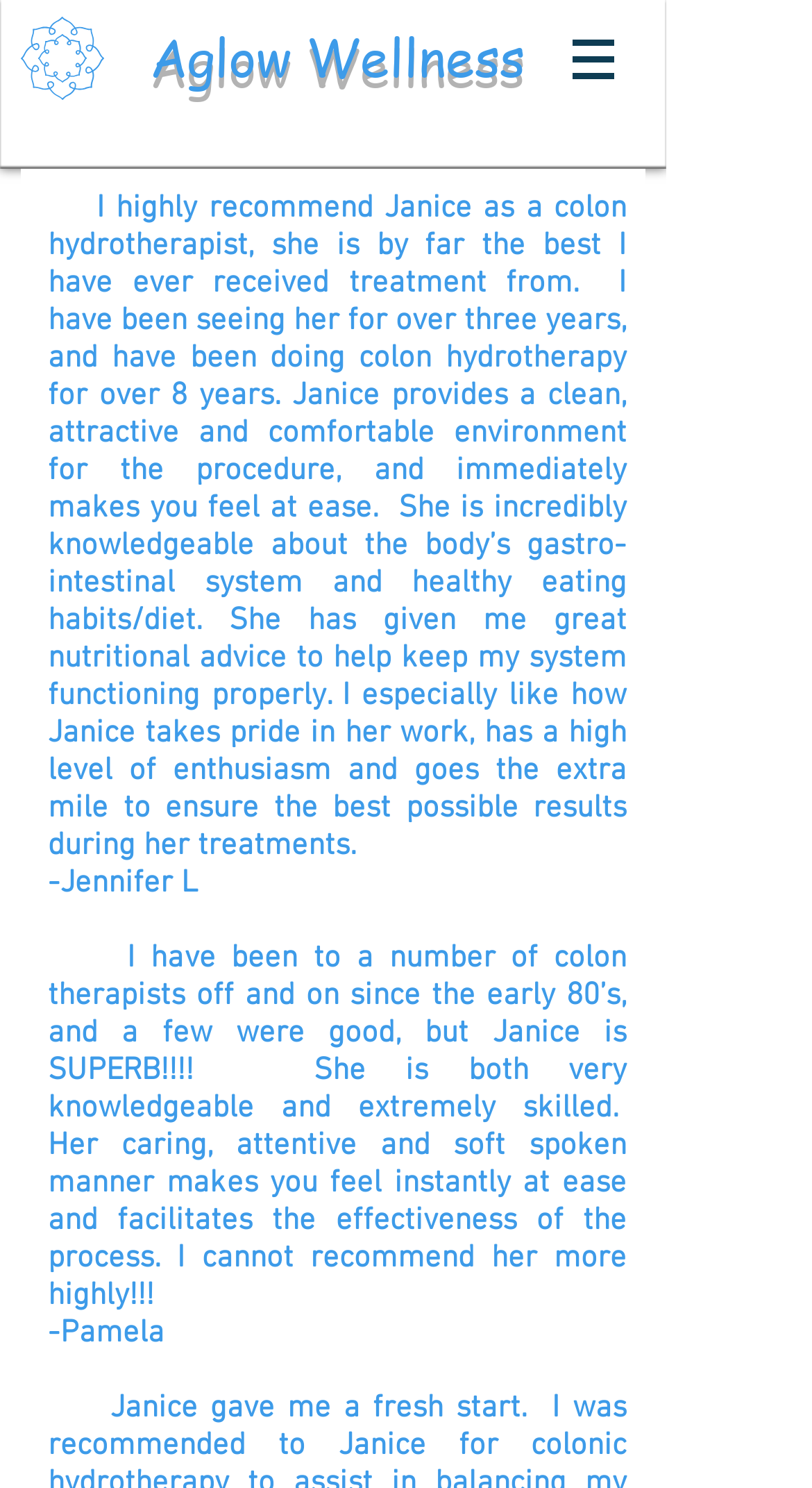How many testimonials are displayed on this page?
Refer to the image and answer the question using a single word or phrase.

2